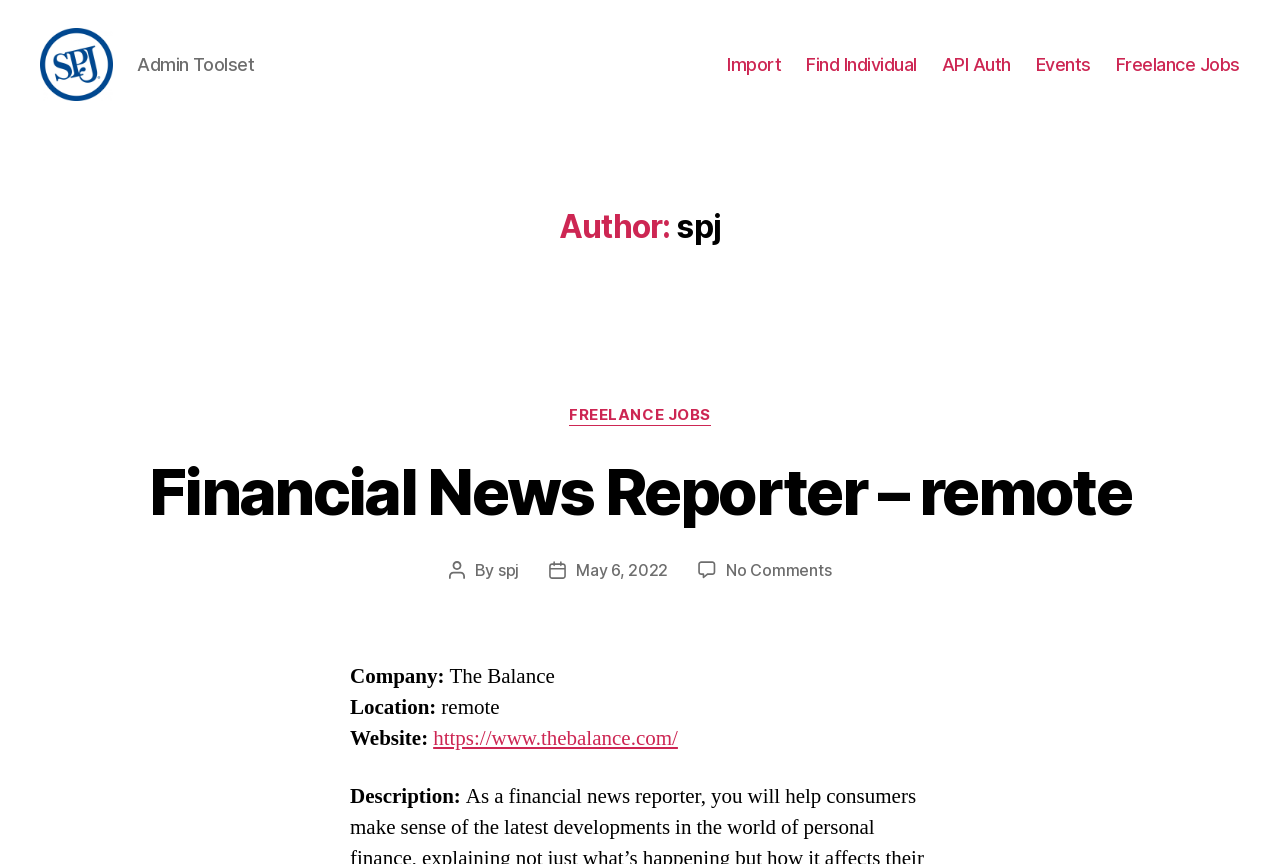Please find the bounding box coordinates of the element that must be clicked to perform the given instruction: "Explore the world news". The coordinates should be four float numbers from 0 to 1, i.e., [left, top, right, bottom].

None